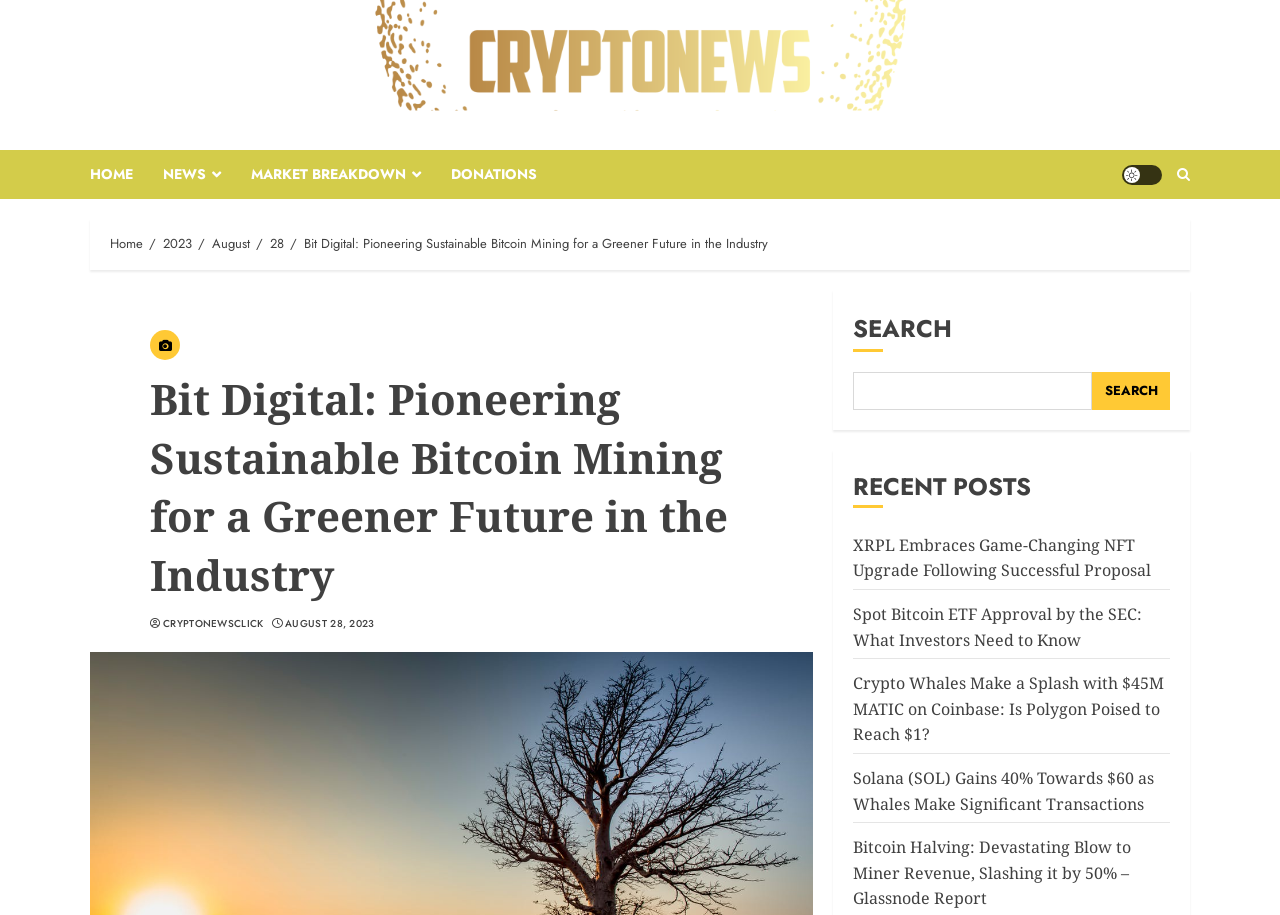Answer the following query concisely with a single word or phrase:
What is the category of the articles on this website?

Cryptocurrency news